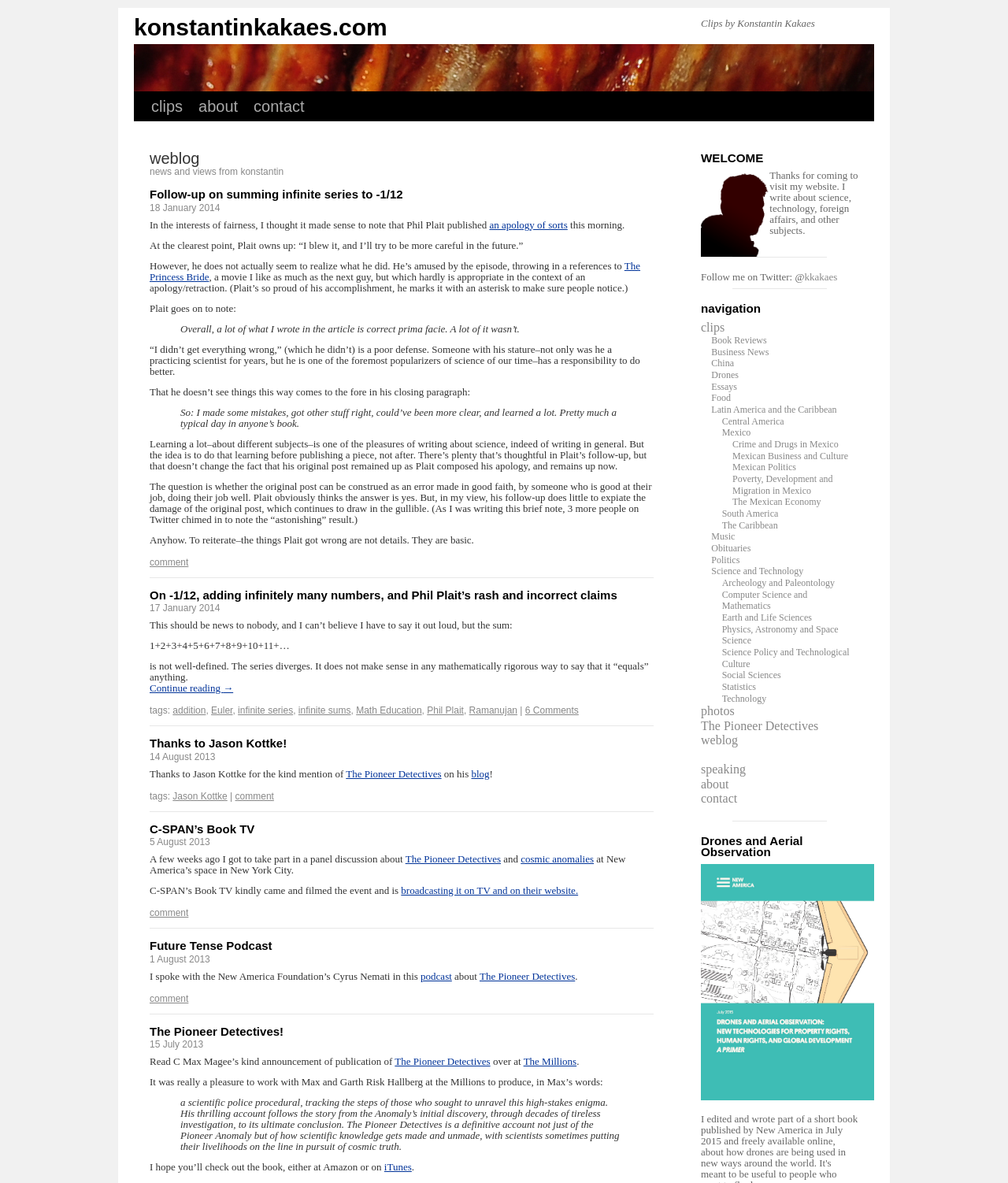Based on the image, provide a detailed and complete answer to the question: 
What is the title of the book mentioned in the third blog post?

The third blog post mentions 'Thanks to Jason Kottke for the kind mention of The Pioneer Detectives on his blog', which suggests that the title of the book is The Pioneer Detectives.